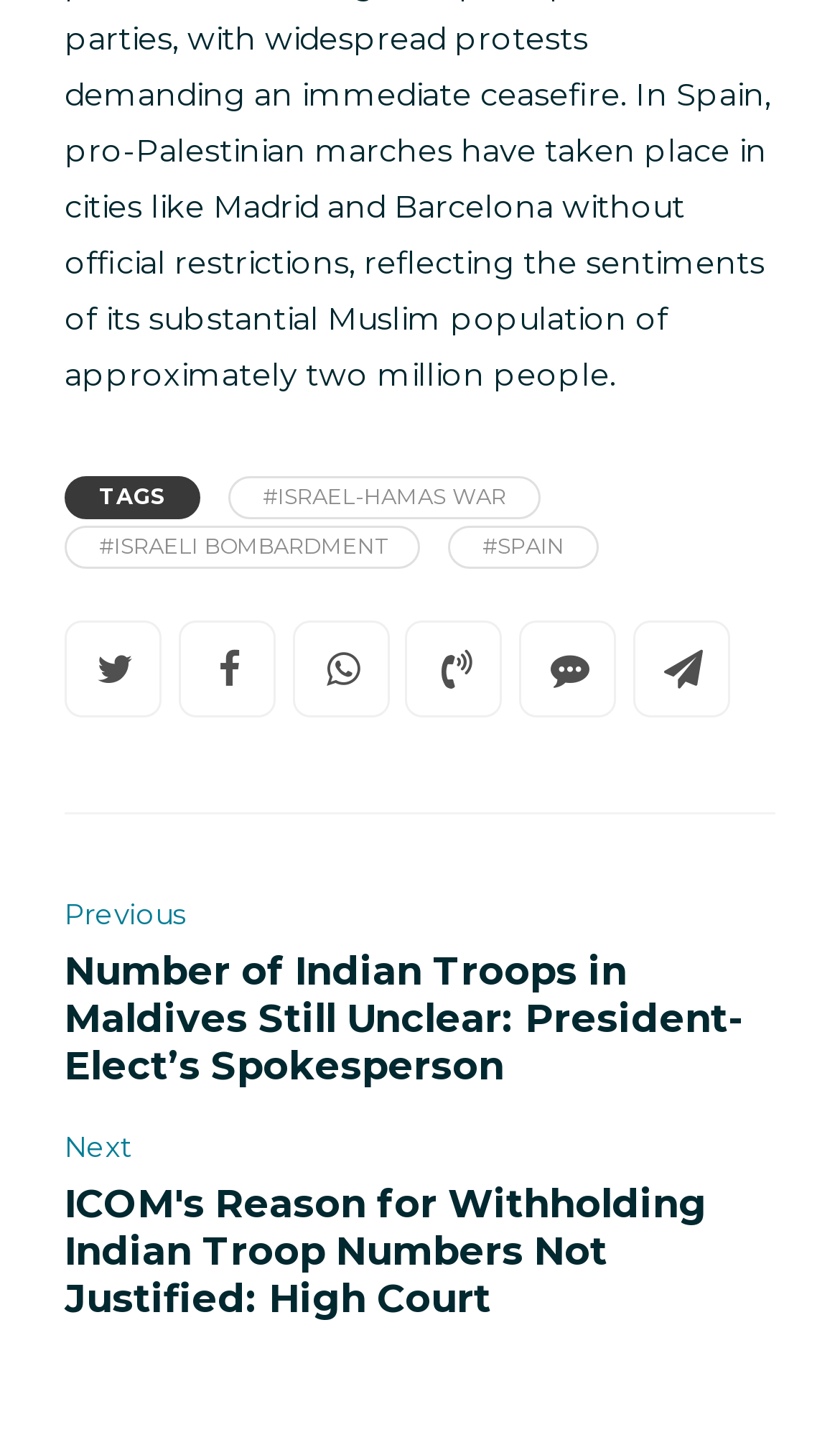What is the country mentioned in the third link? From the image, respond with a single word or brief phrase.

SPAIN